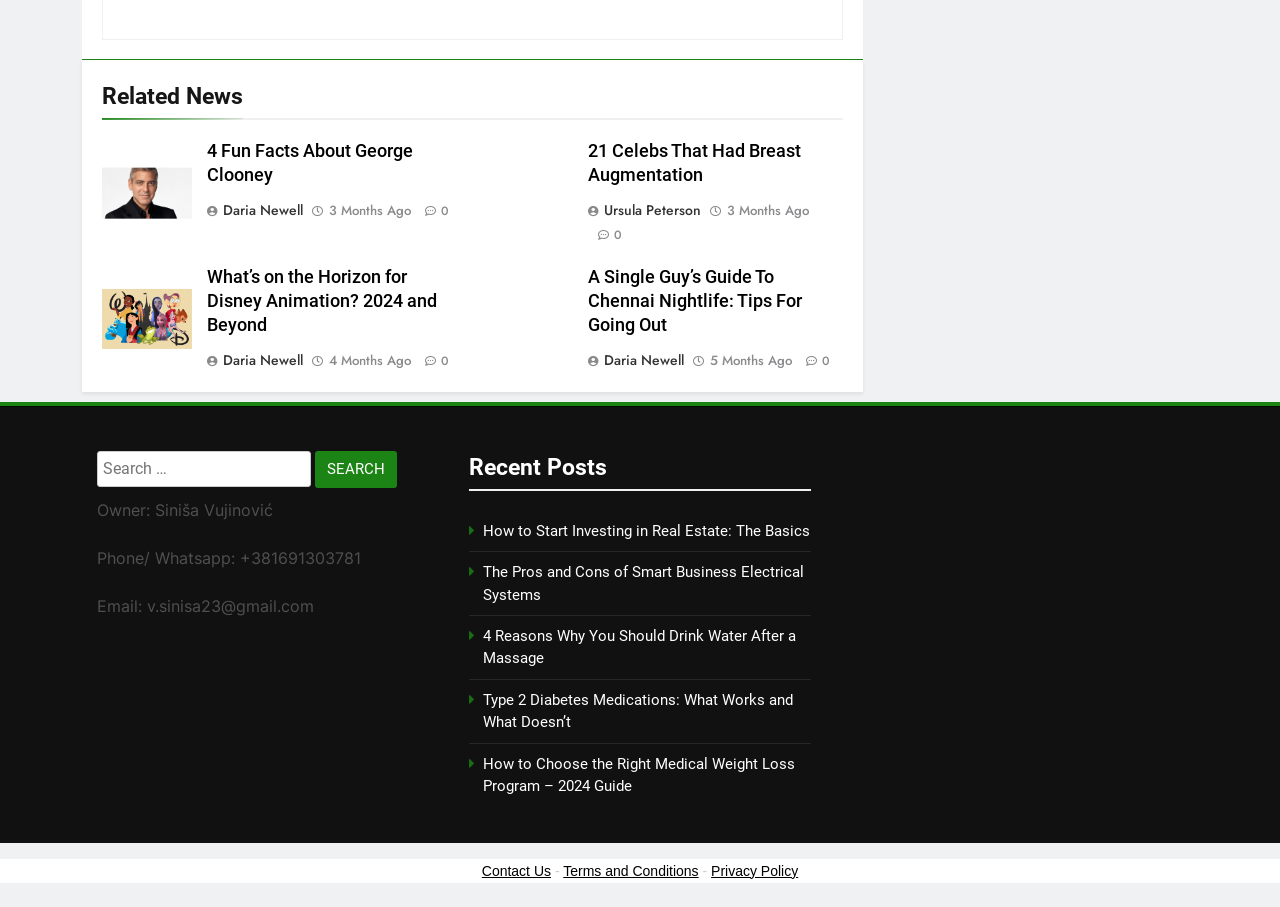Who is the owner of the website?
Provide a thorough and detailed answer to the question.

The owner's name is mentioned in the footer section of the webpage, along with their contact information, including phone number, WhatsApp, and email address.